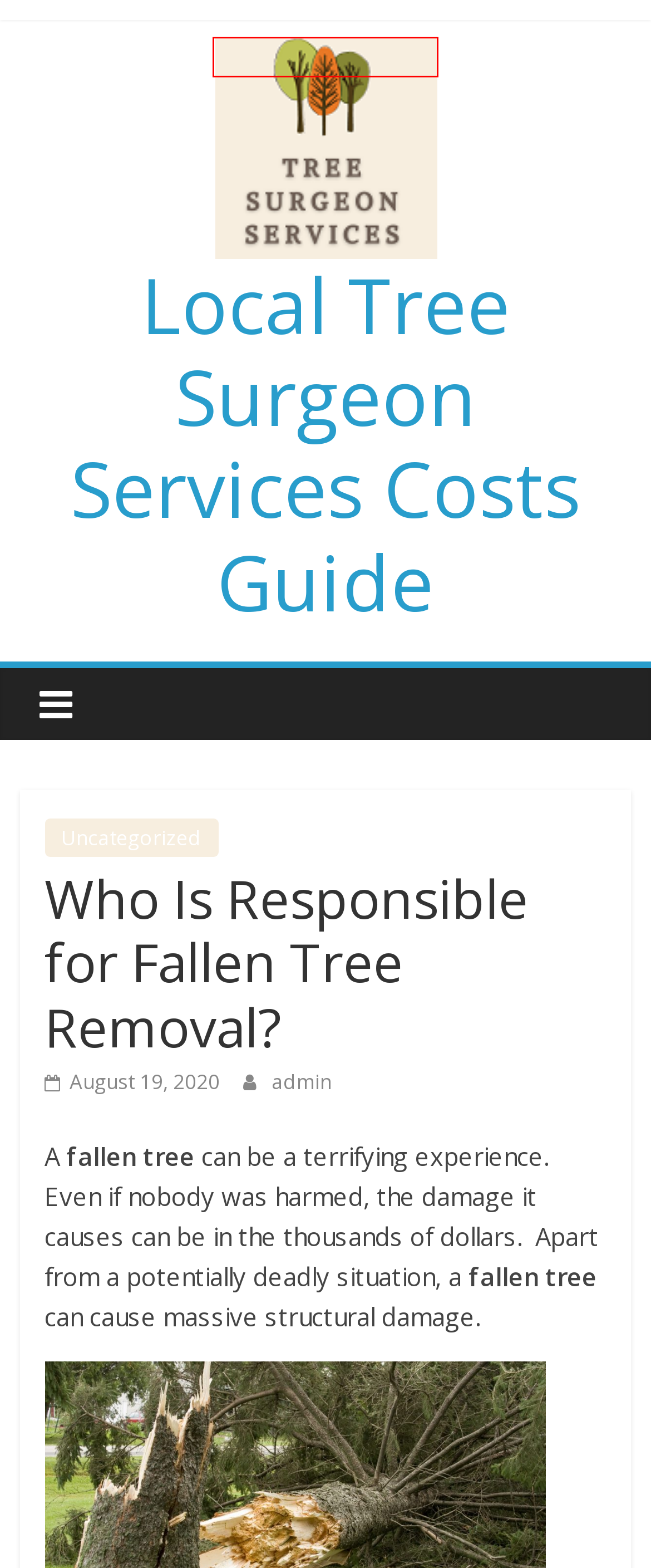Examine the webpage screenshot and identify the UI element enclosed in the red bounding box. Pick the webpage description that most accurately matches the new webpage after clicking the selected element. Here are the candidates:
A. admin – Local Tree Surgeon Services Costs Guide
B. Local Tree Surgeon Services Costs Guide
C. What’s the Difference Between Pruning and Trimming? – Local Tree Surgeon Services Costs Guide
D. Uncategorized – Local Tree Surgeon Services Costs Guide
E. Privacy Policy – Local Tree Surgeon Services Costs Guide
F. Tree Cutting Services Cost – Local Tree Surgeon Services Costs Guide
G. Tree Stump Removal Cost – Local Tree Surgeon Services Costs Guide
H. How Much Do Tree Removal Services Cost? – Local Tree Surgeon Services Costs Guide

B